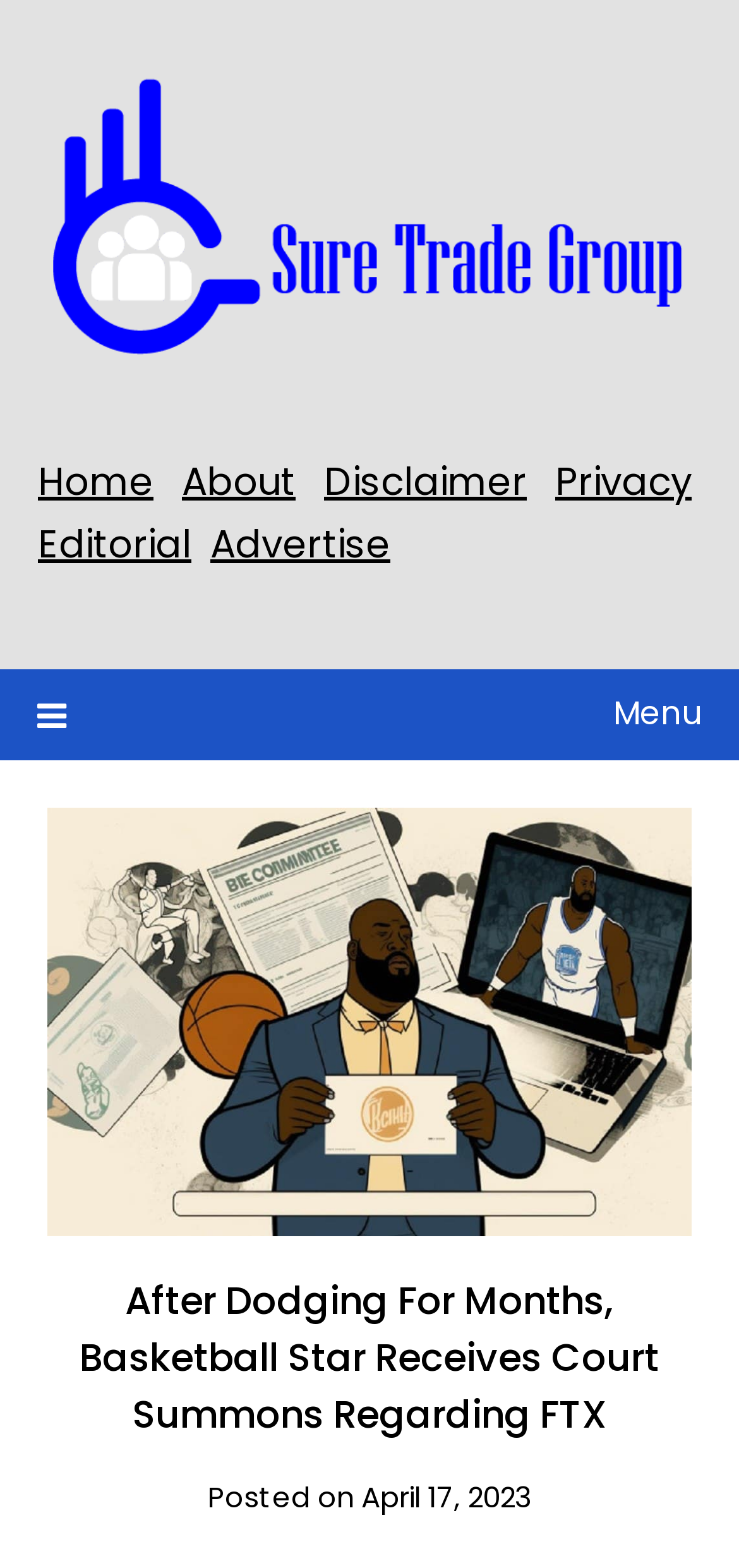Determine the bounding box coordinates for the area that needs to be clicked to fulfill this task: "Reply to the post". The coordinates must be given as four float numbers between 0 and 1, i.e., [left, top, right, bottom].

None